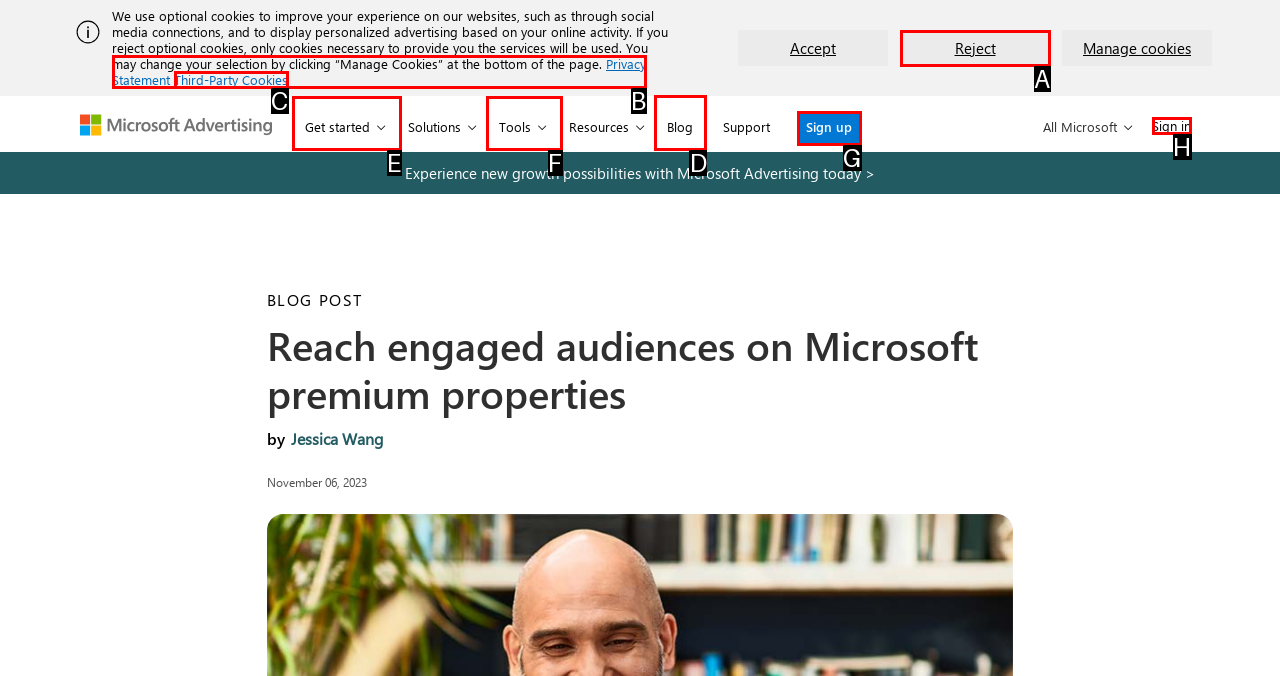Determine the letter of the UI element that you need to click to perform the task: Read the blog post.
Provide your answer with the appropriate option's letter.

D